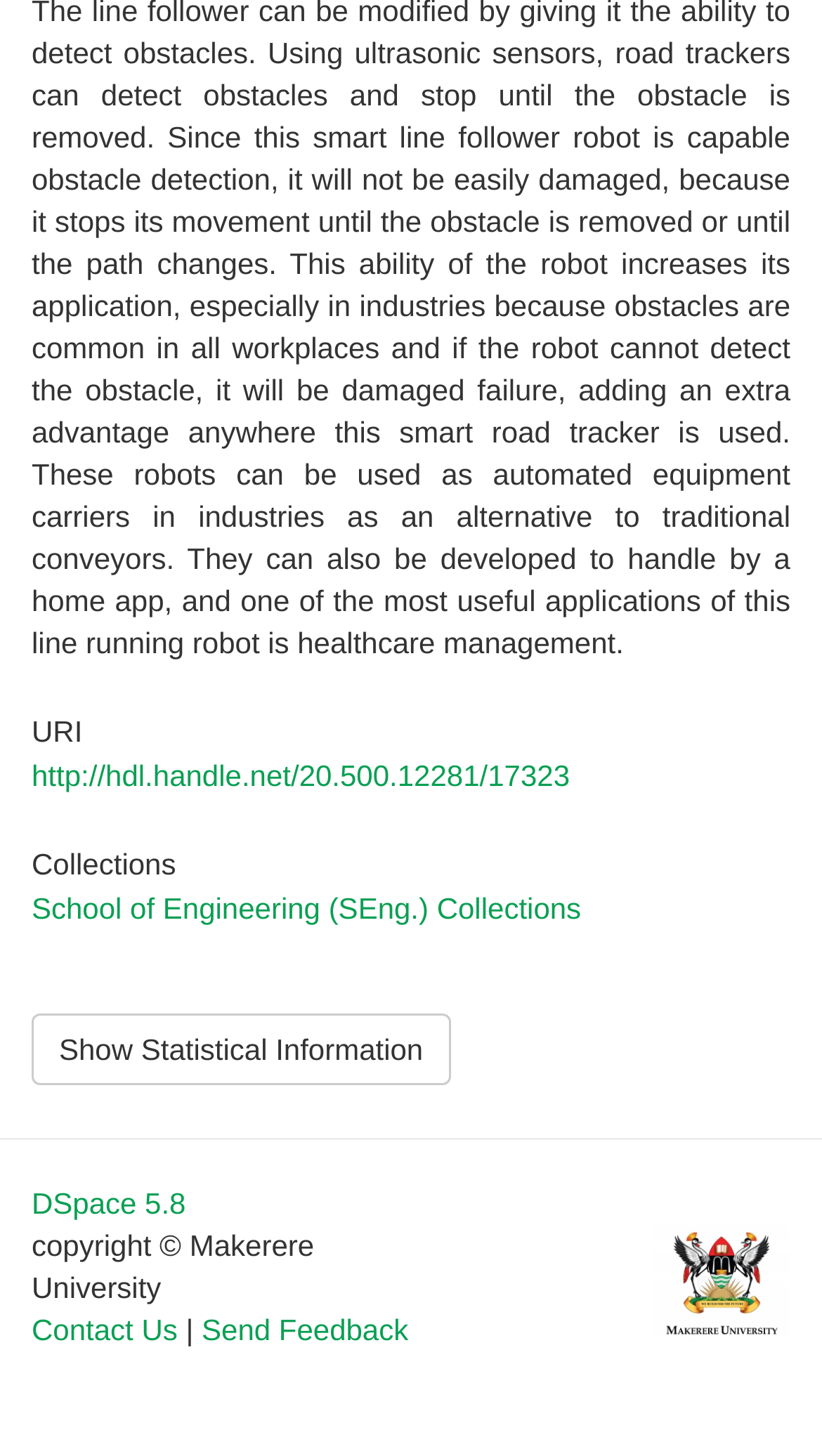Give a one-word or one-phrase response to the question:
What is the name of the company associated with the image?

Atmire NV